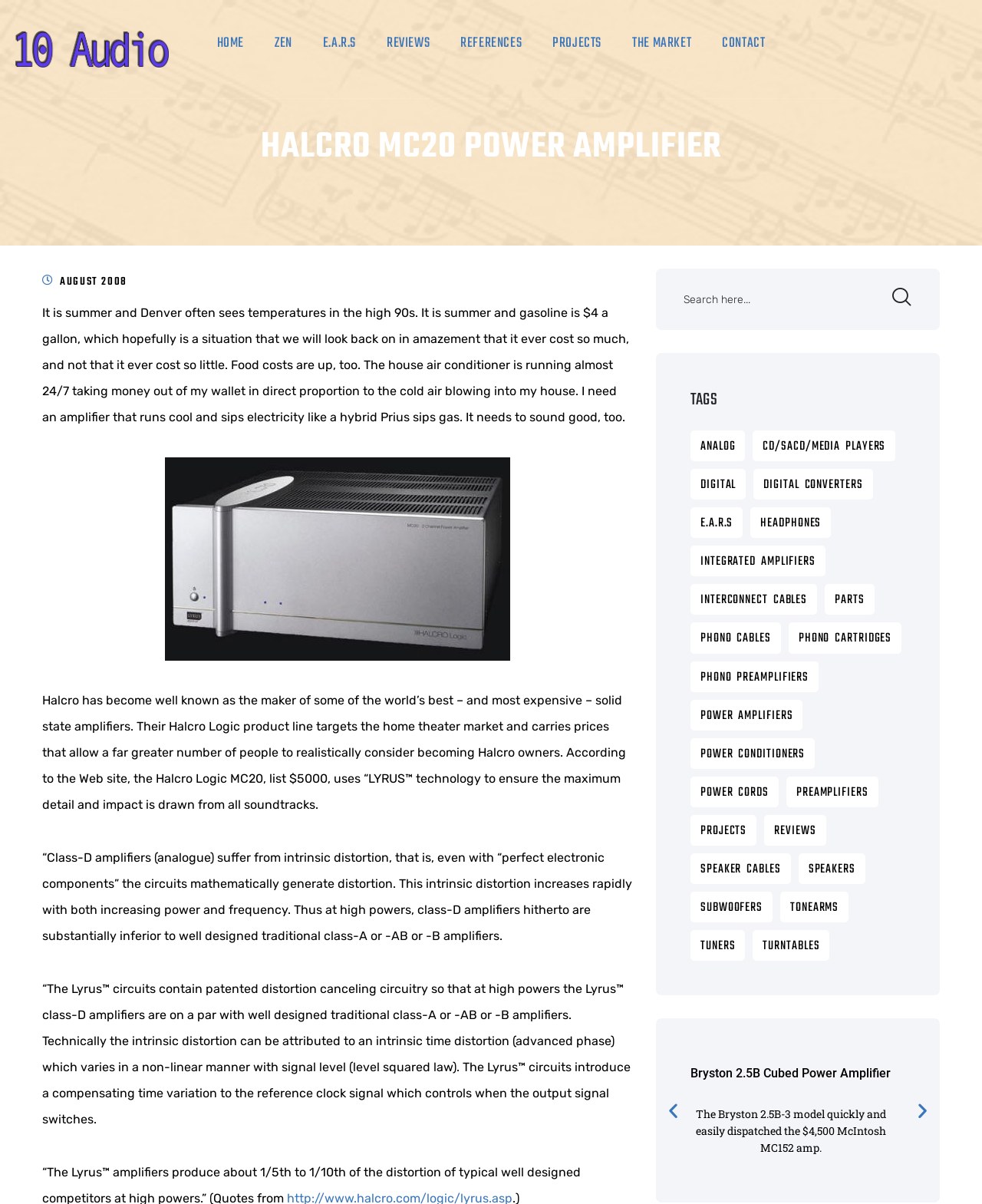What is the name of the power amplifier?
Provide a detailed answer to the question, using the image to inform your response.

Based on the webpage, the heading 'HALCRO MC20 POWER AMPLIFIER' suggests that the webpage is about a power amplifier named Halcro MC20.